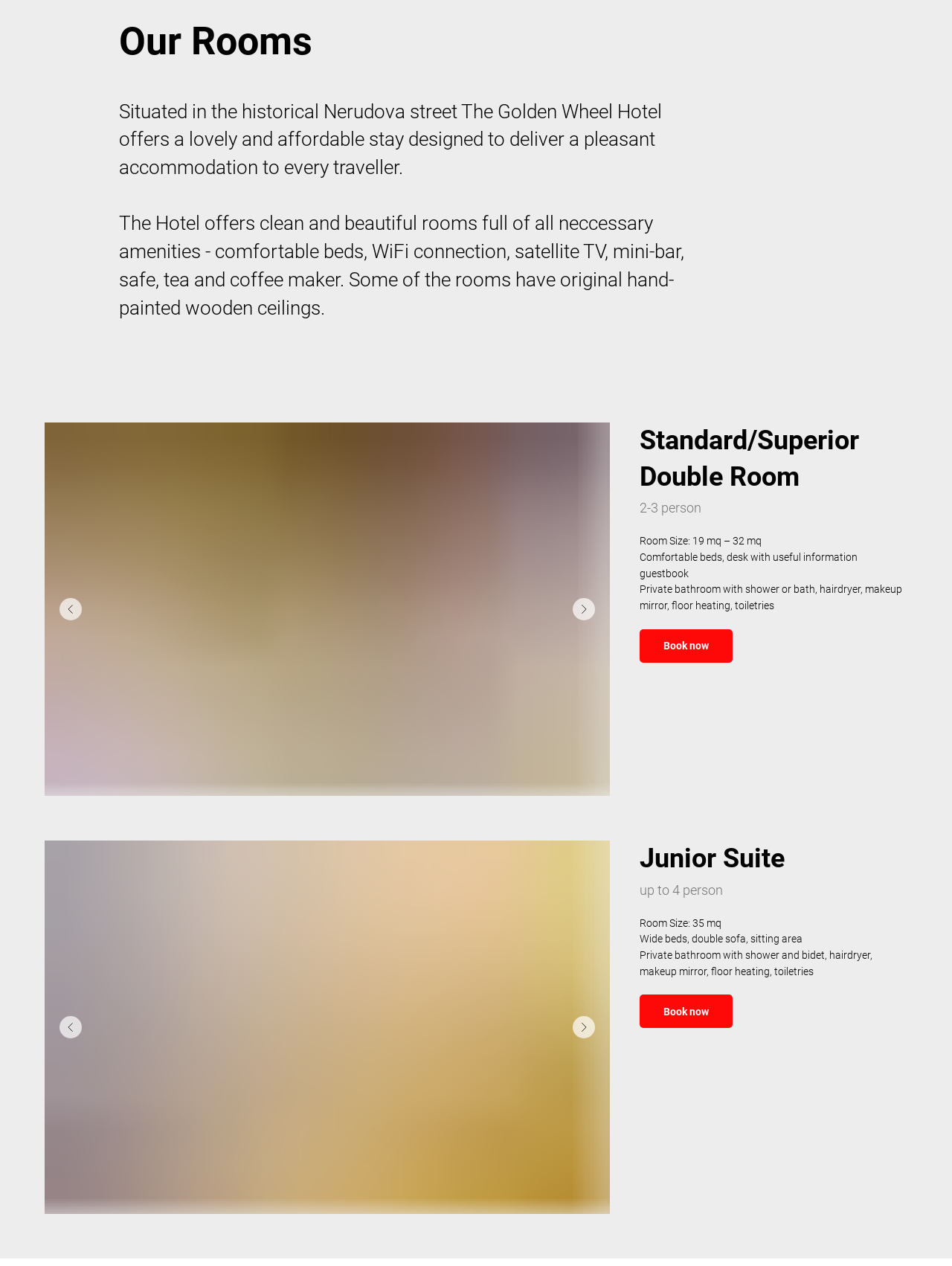Please give a succinct answer using a single word or phrase:
What is the maximum number of people a Junior Suite can accommodate?

4